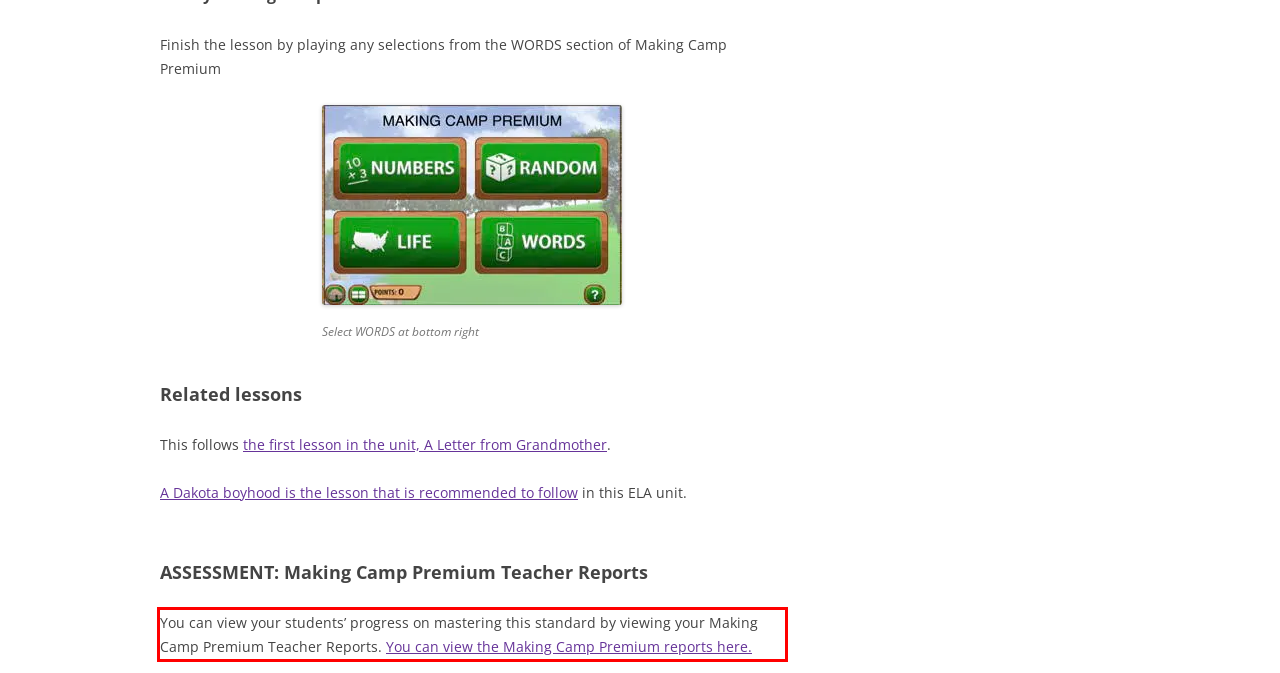Extract and provide the text found inside the red rectangle in the screenshot of the webpage.

You can view your students’ progress on mastering this standard by viewing your Making Camp Premium Teacher Reports. You can view the Making Camp Premium reports here.